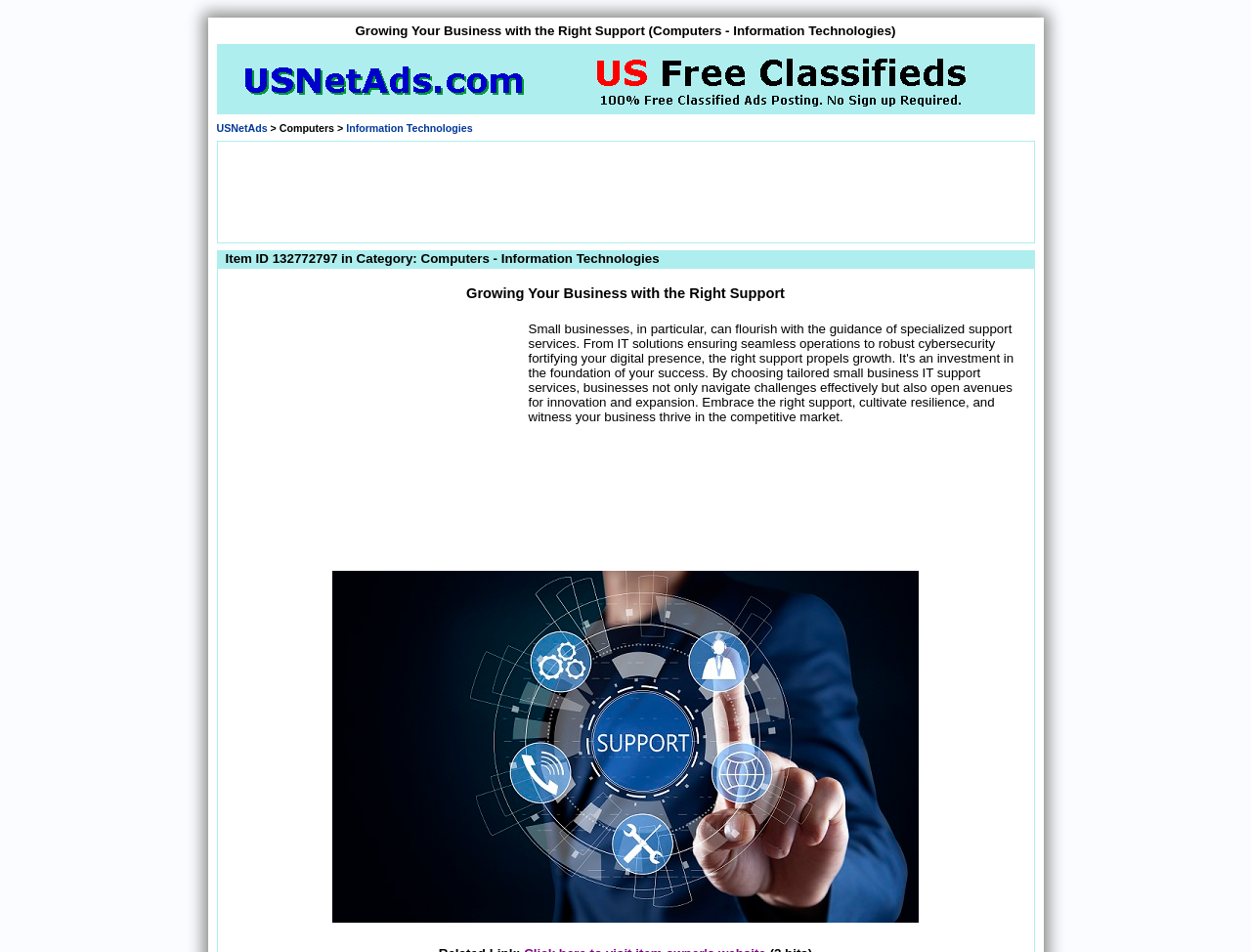Given the webpage screenshot and the description, determine the bounding box coordinates (top-left x, top-left y, bottom-right x, bottom-right y) that define the location of the UI element matching this description: USNetAds

[0.173, 0.128, 0.214, 0.141]